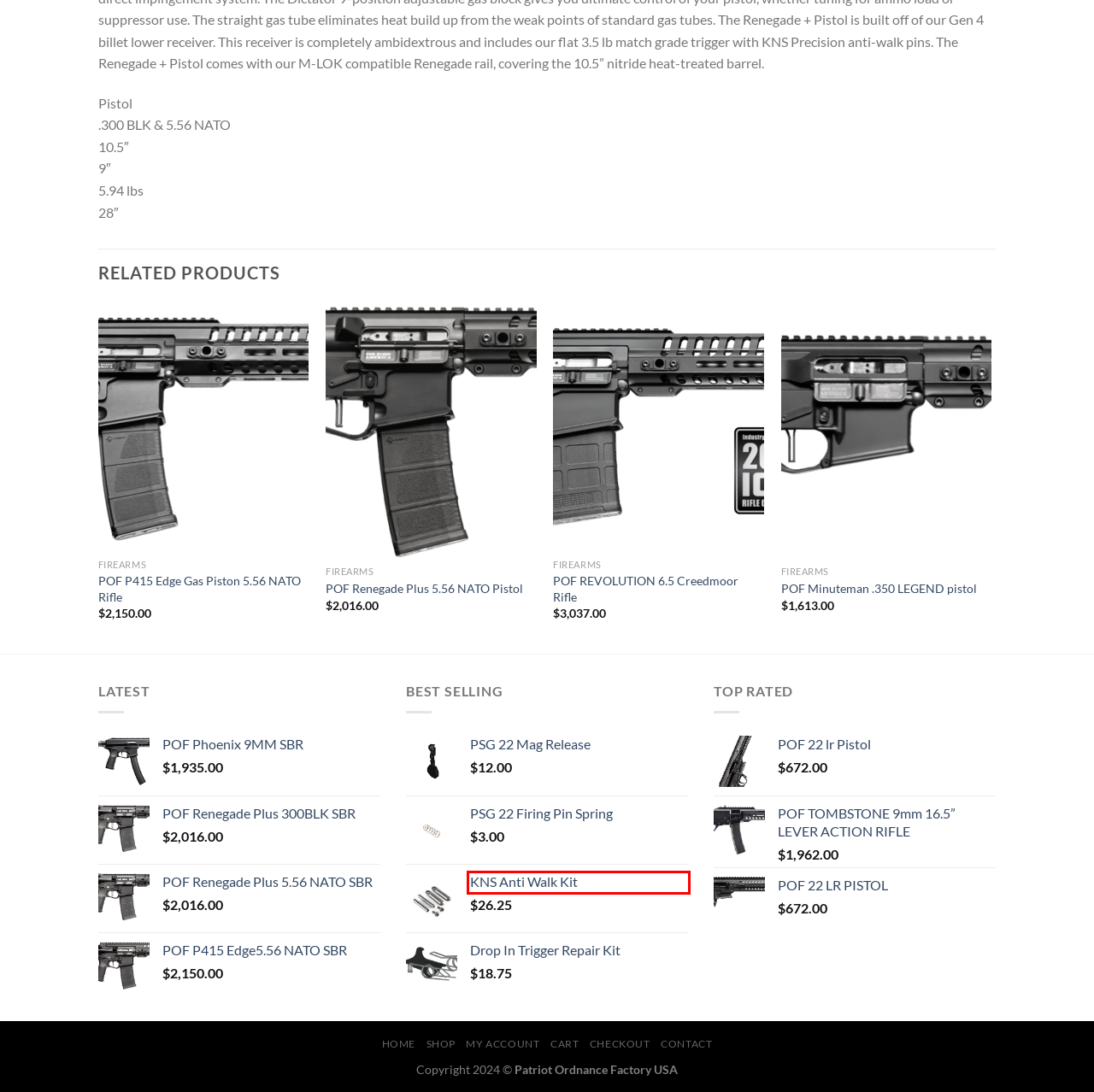You are presented with a screenshot of a webpage containing a red bounding box around an element. Determine which webpage description best describes the new webpage after clicking on the highlighted element. Here are the candidates:
A. POF Minuteman .350 LEGEND Pistol For Sale | Patriot Ordnance Factory
B. KNS Anti Walk Kit For Sale | Patriot Ordnance Factory
C. PSG 22 Mag Release For Sale | Patriot Ordnance Factory
D. POF TOMBSTONE 9mm 16.5” LEVER ACTION RIFLE For Sale | Patriot Ordnance Factory
E. POF REVOLUTION 6.5 Creedmoor Rifle For Sale | Patriot Ordnance Factory
F. PSG 22 Firing Pin Spring For Sale | Patriot Ordnance Factory
G. Drop In Trigger Repair Kit For Sale | Patriot Ordnance Factory
H. POF 22 LR PISTOL For Sale | Patriot Ordnance Factory

B